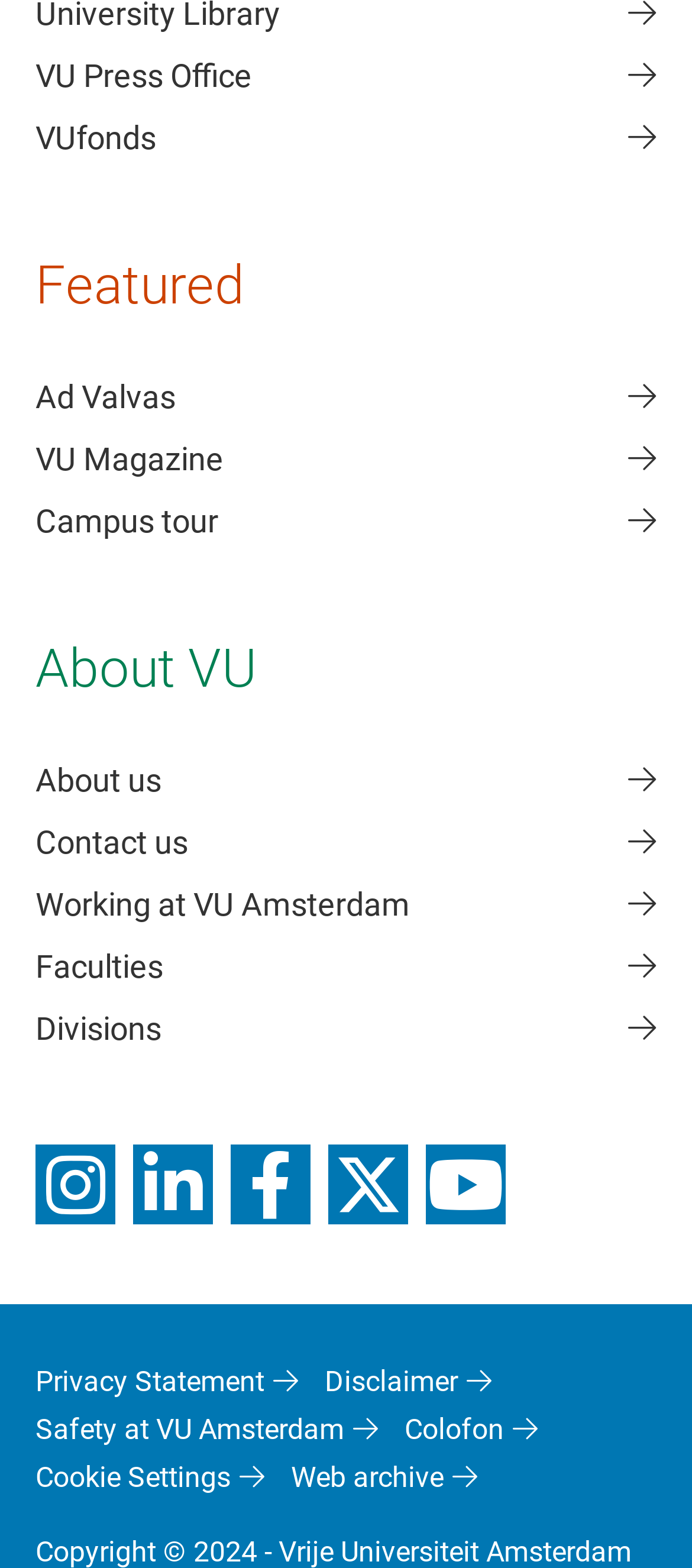Specify the bounding box coordinates of the area to click in order to execute this command: 'View Privacy Statement'. The coordinates should consist of four float numbers ranging from 0 to 1, and should be formatted as [left, top, right, bottom].

[0.051, 0.866, 0.431, 0.896]